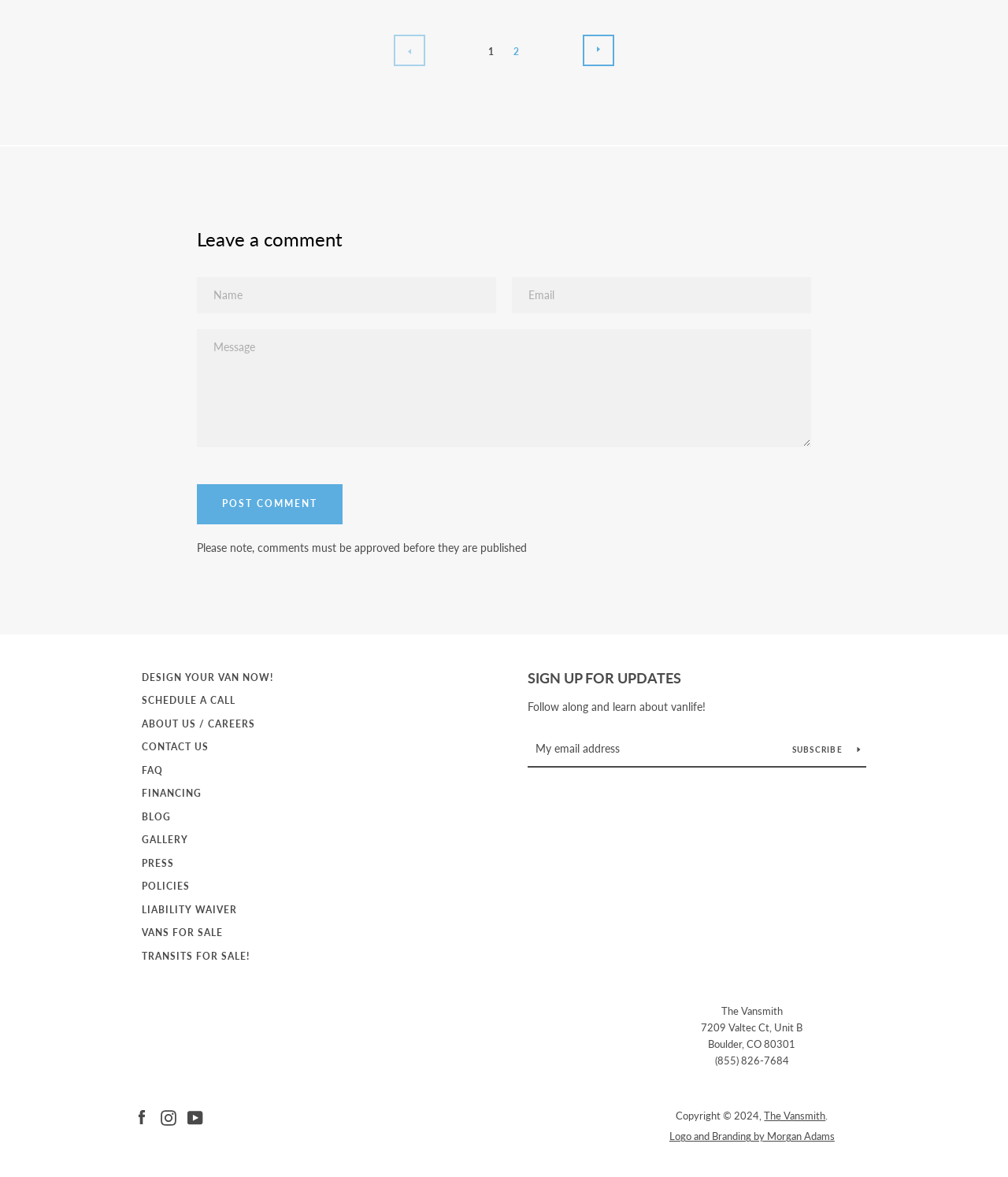Specify the bounding box coordinates of the area to click in order to follow the given instruction: "Design your van now."

[0.141, 0.57, 0.271, 0.58]